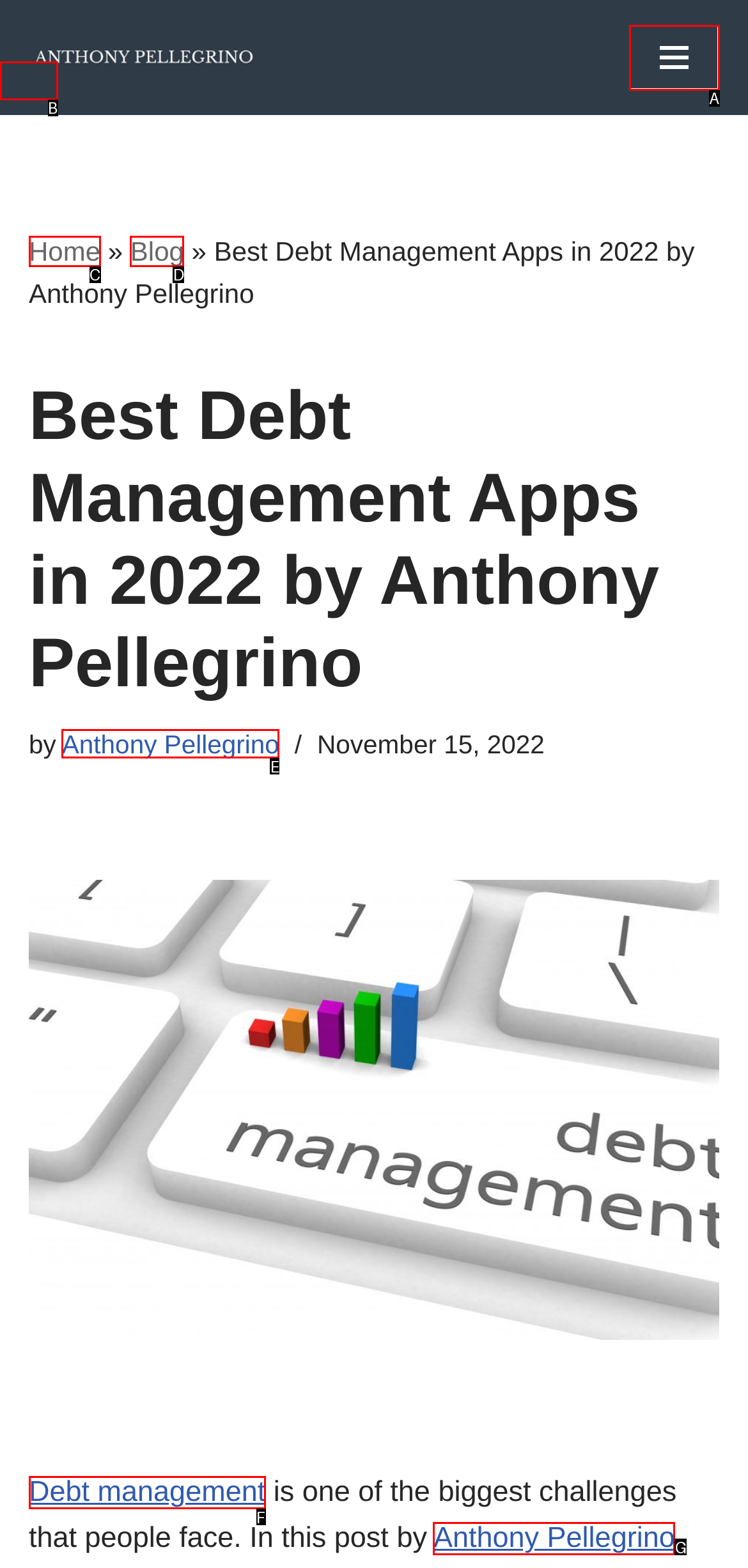Choose the option that matches the following description: Skip to content
Answer with the letter of the correct option.

B